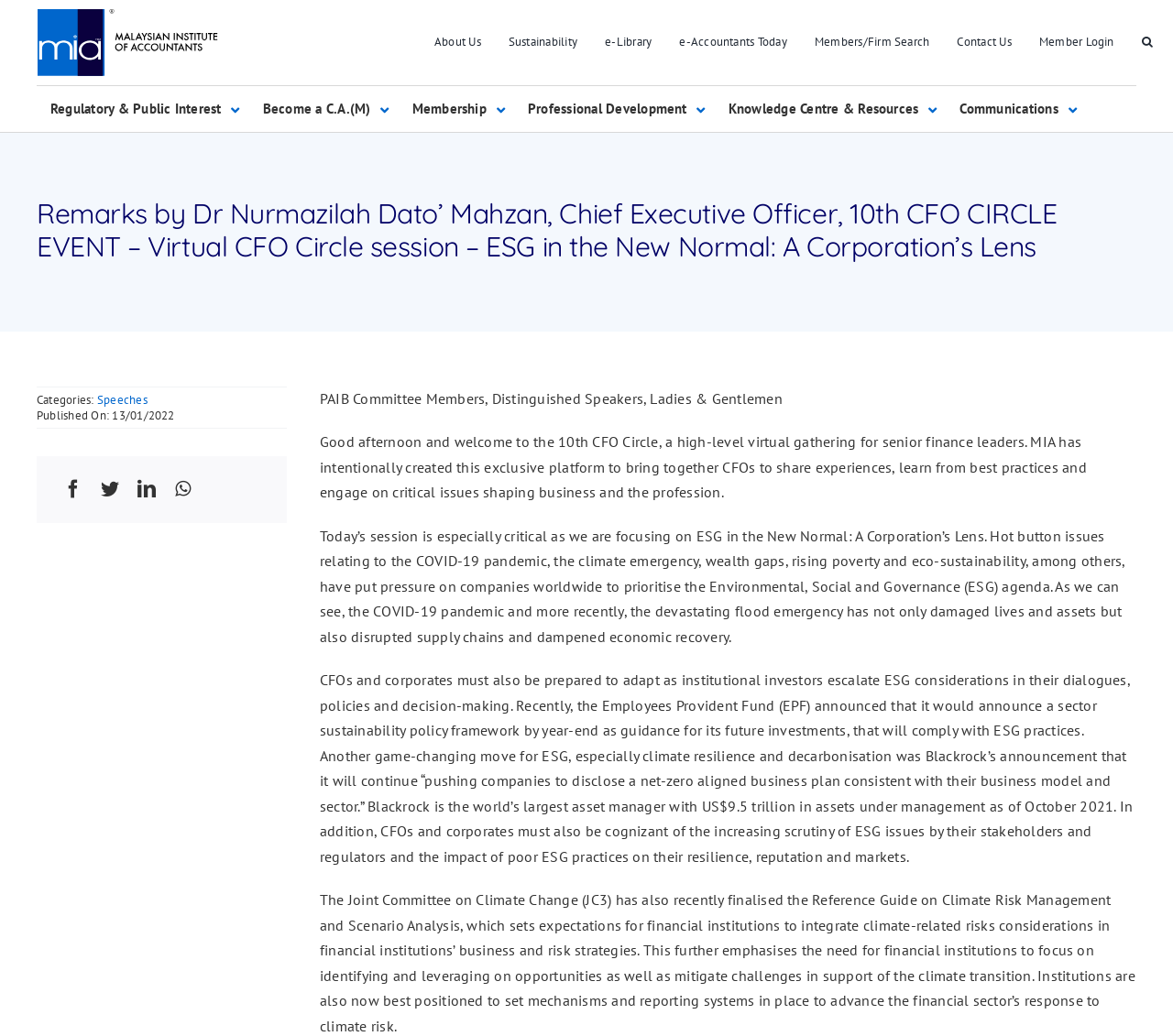Determine the bounding box coordinates of the section to be clicked to follow the instruction: "View Regulatory & Public Interest page". The coordinates should be given as four float numbers between 0 and 1, formatted as [left, top, right, bottom].

[0.031, 0.083, 0.212, 0.127]